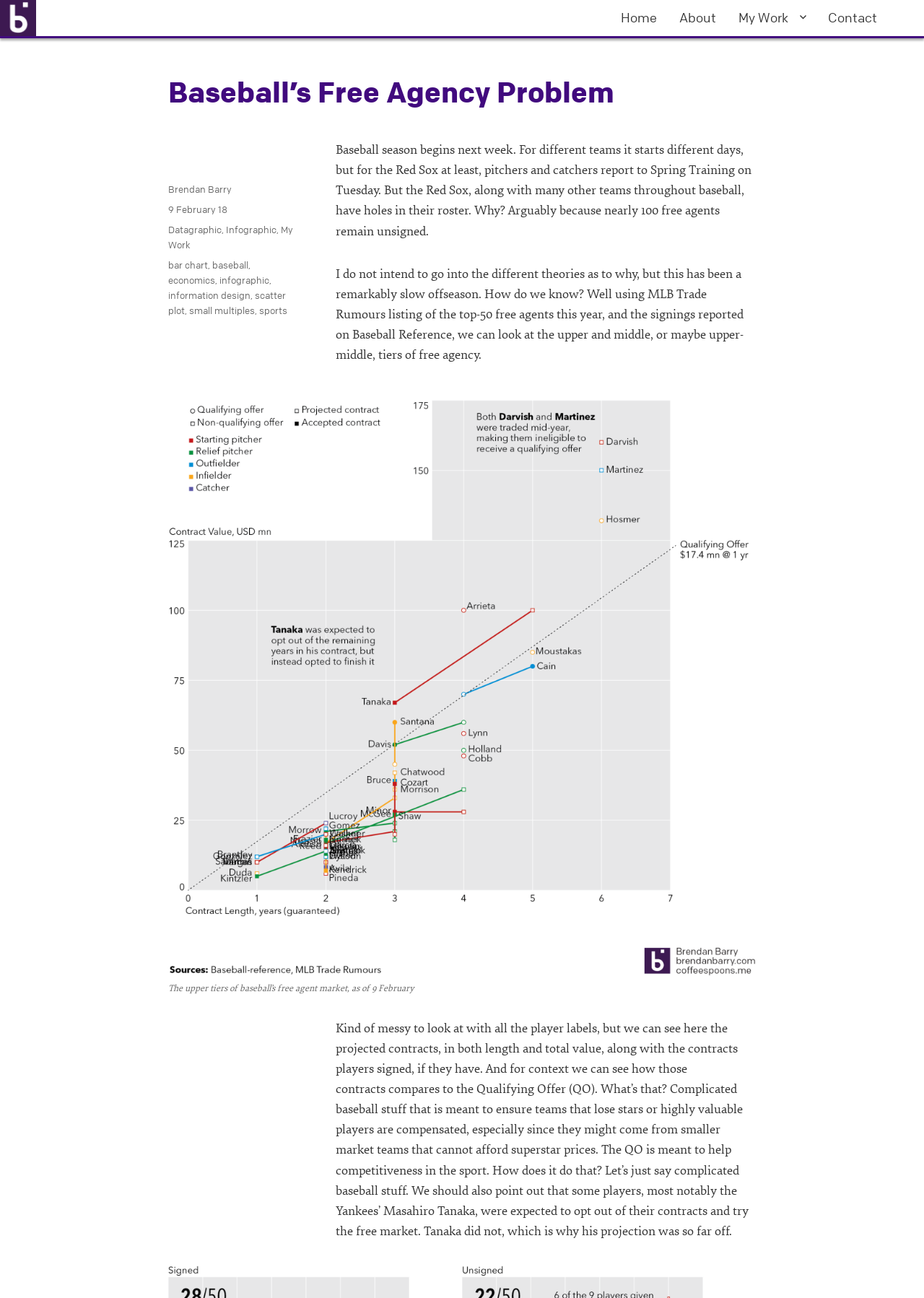Locate the bounding box coordinates of the area that needs to be clicked to fulfill the following instruction: "Click on the 'How do I install ILML TV?' link". The coordinates should be in the format of four float numbers between 0 and 1, namely [left, top, right, bottom].

None